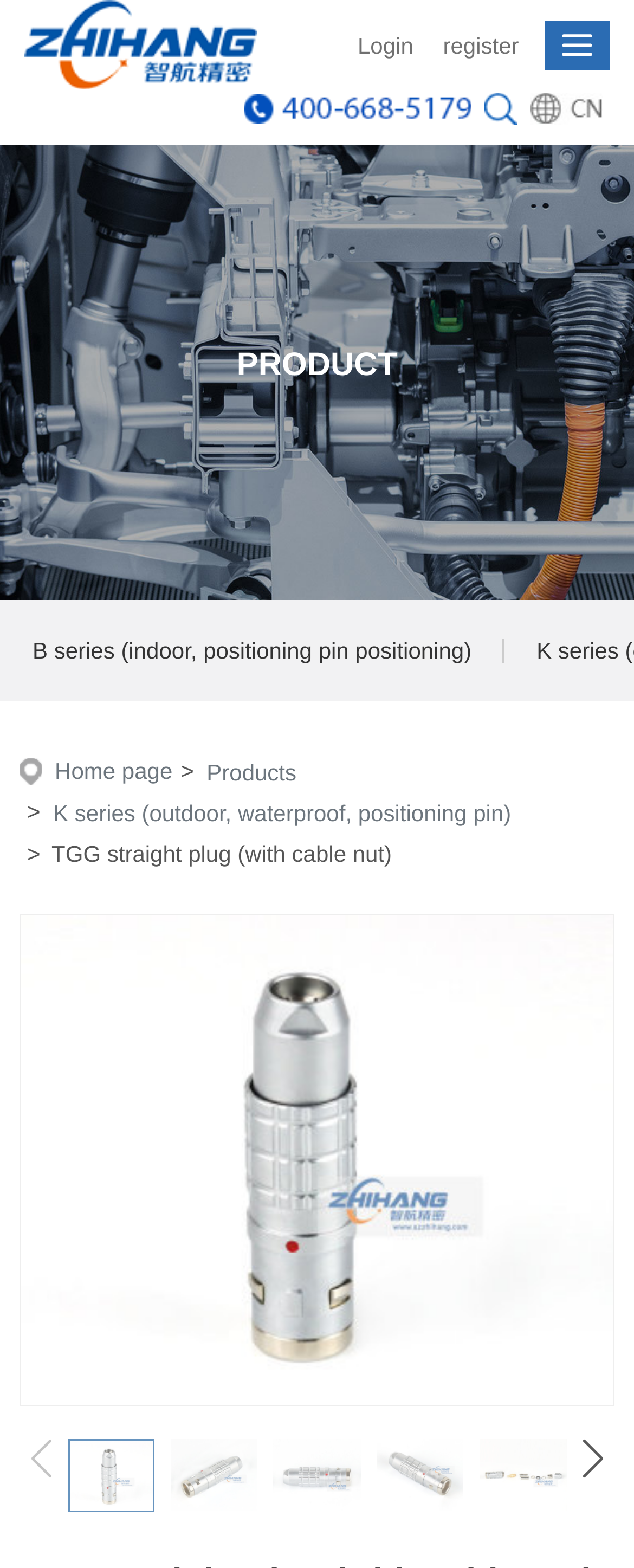Kindly provide the bounding box coordinates of the section you need to click on to fulfill the given instruction: "Next slide".

[0.901, 0.908, 0.97, 0.953]